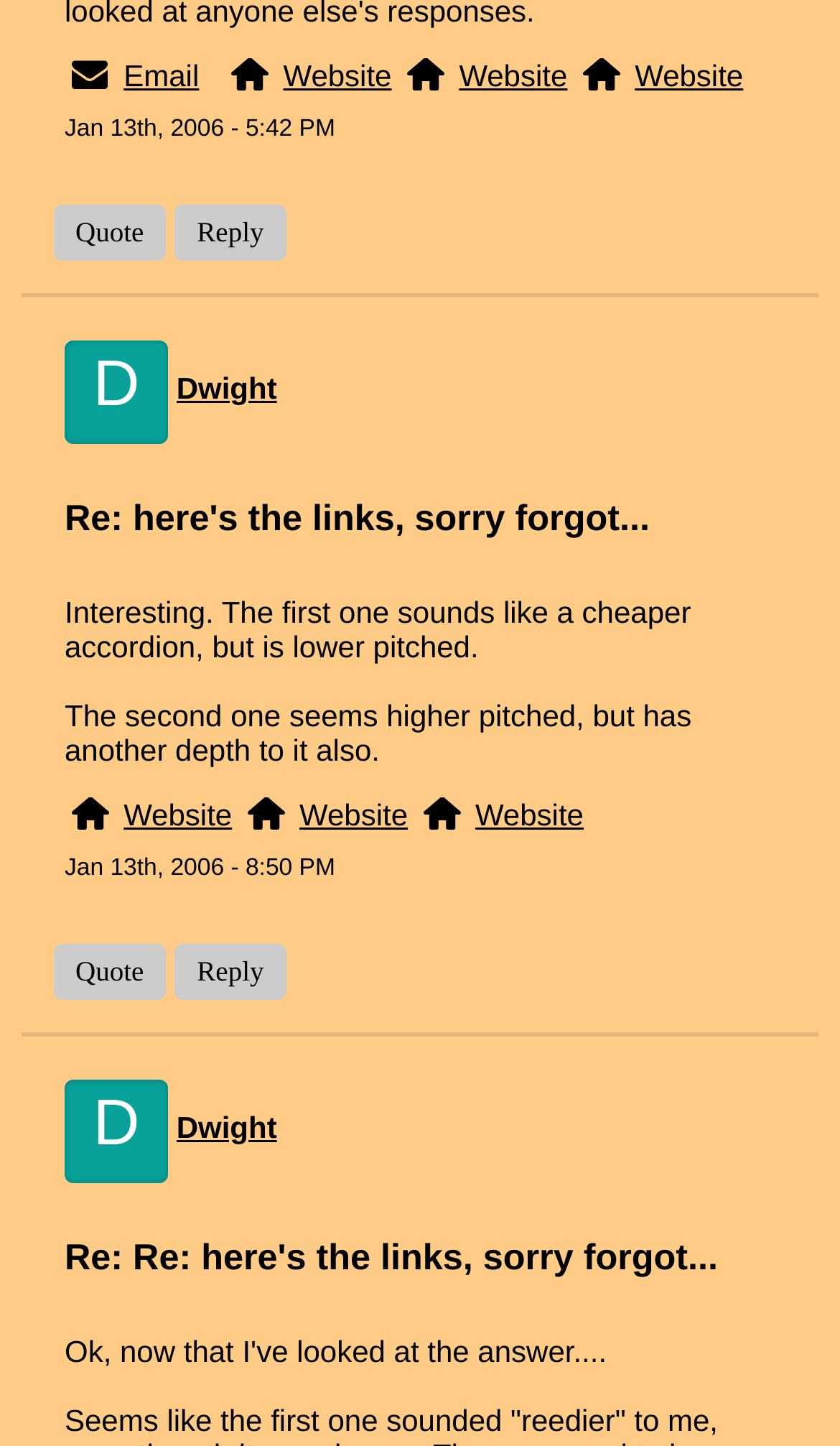Look at the image and give a detailed response to the following question: How many buttons are there to quote a message?

I counted the number of buttons with the text 'Quote', which appears twice in the webpage.